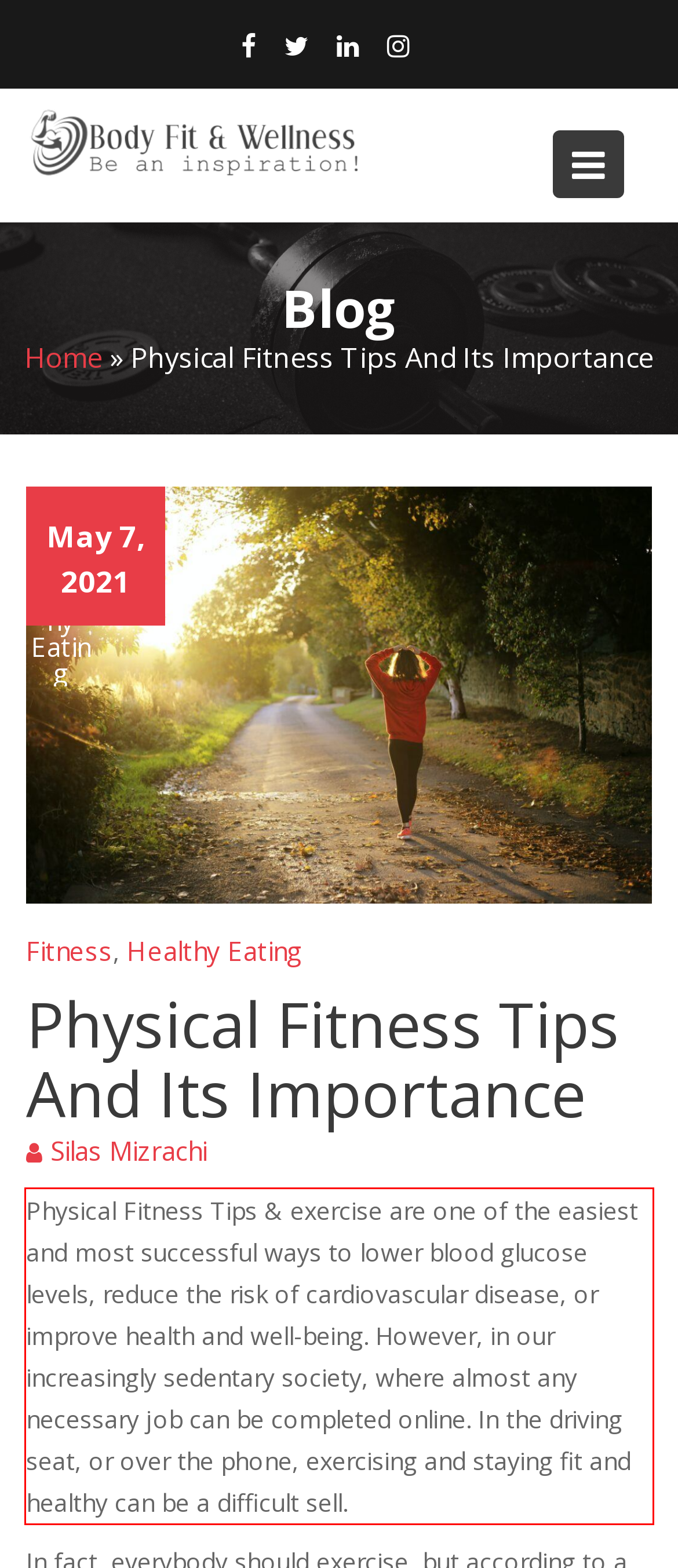Review the screenshot of the webpage and recognize the text inside the red rectangle bounding box. Provide the extracted text content.

Physical Fitness Tips & exercise are one of the easiest and most successful ways to lower blood glucose levels, reduce the risk of cardiovascular disease, or improve health and well-being. However, in our increasingly sedentary society, where almost any necessary job can be completed online. In the driving seat, or over the phone, exercising and staying fit and healthy can be a difficult sell.